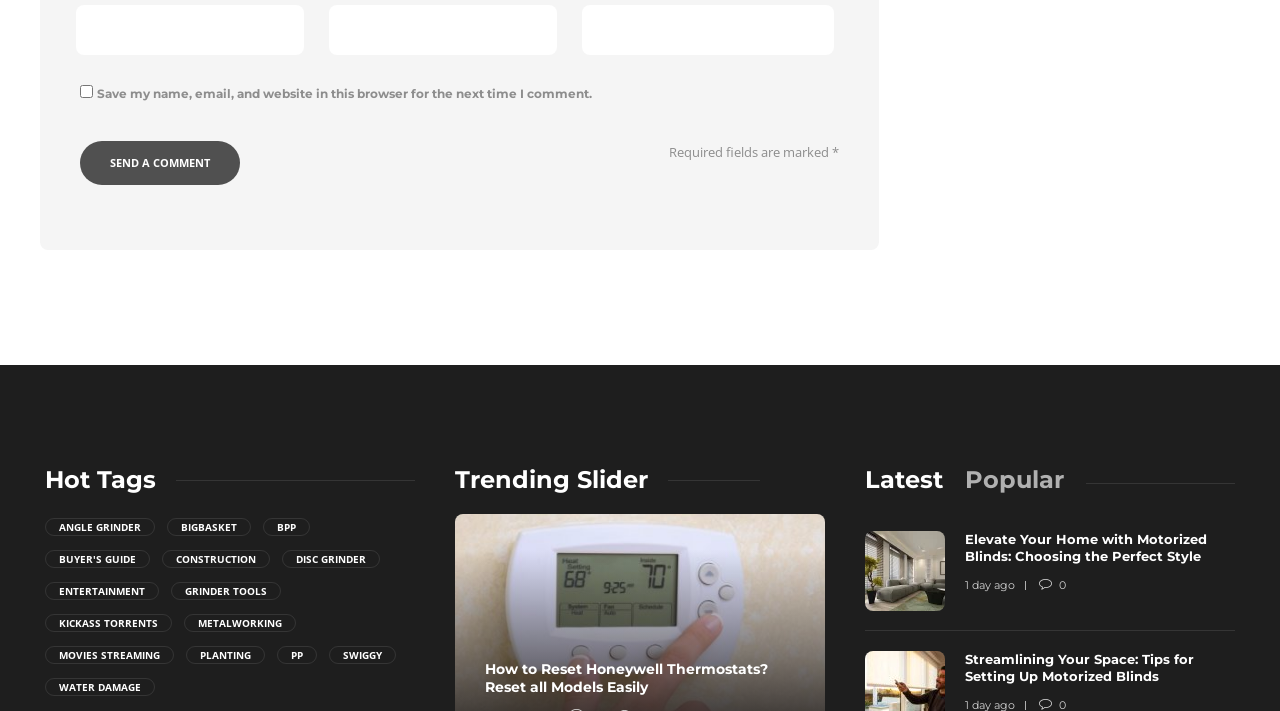Identify the bounding box coordinates for the UI element described as follows: Angle Grinder. Use the format (top-left x, top-left y, bottom-right x, bottom-right y) and ensure all values are floating point numbers between 0 and 1.

[0.035, 0.729, 0.121, 0.754]